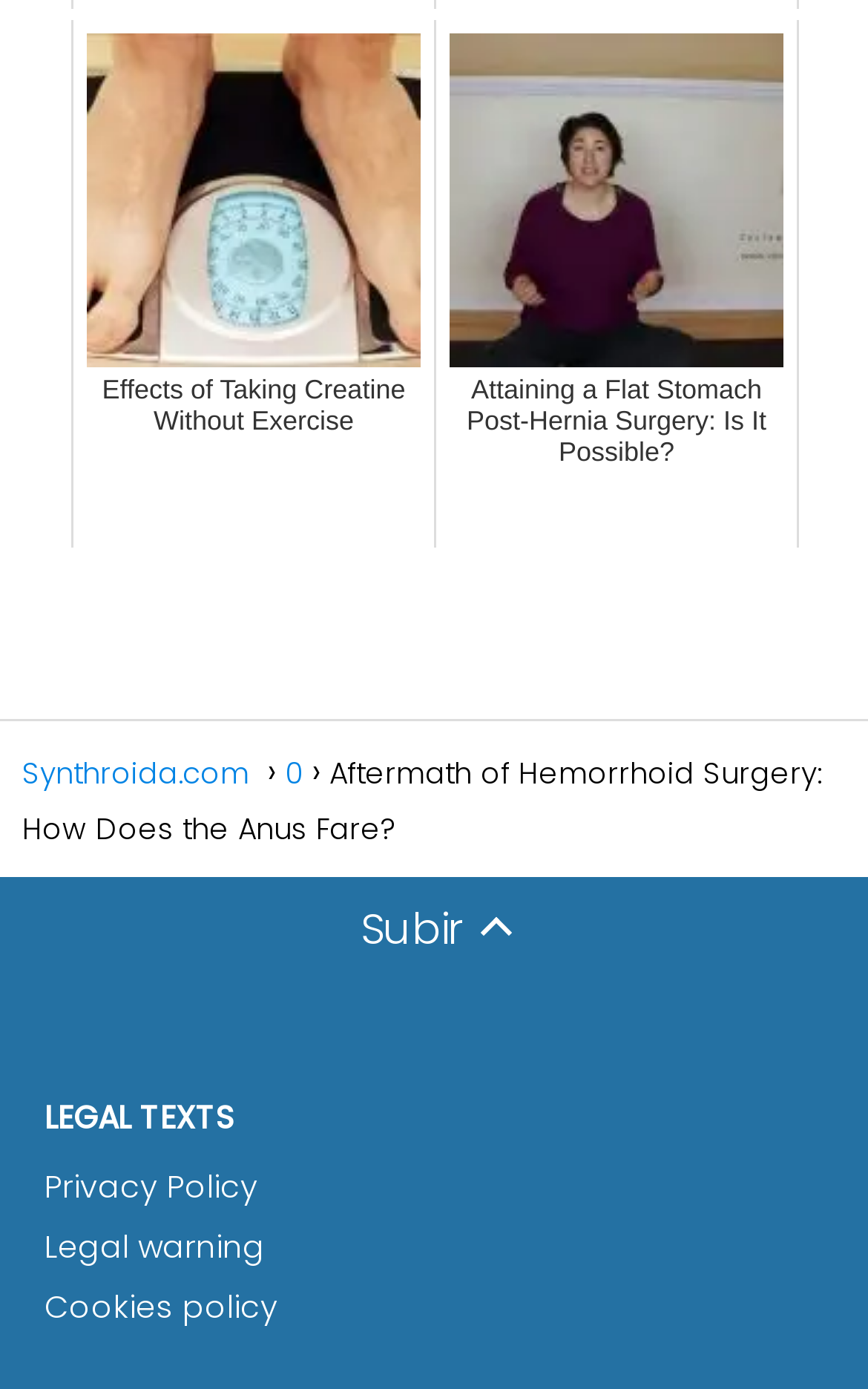Please respond to the question with a concise word or phrase:
How many links are on the top of the webpage?

2